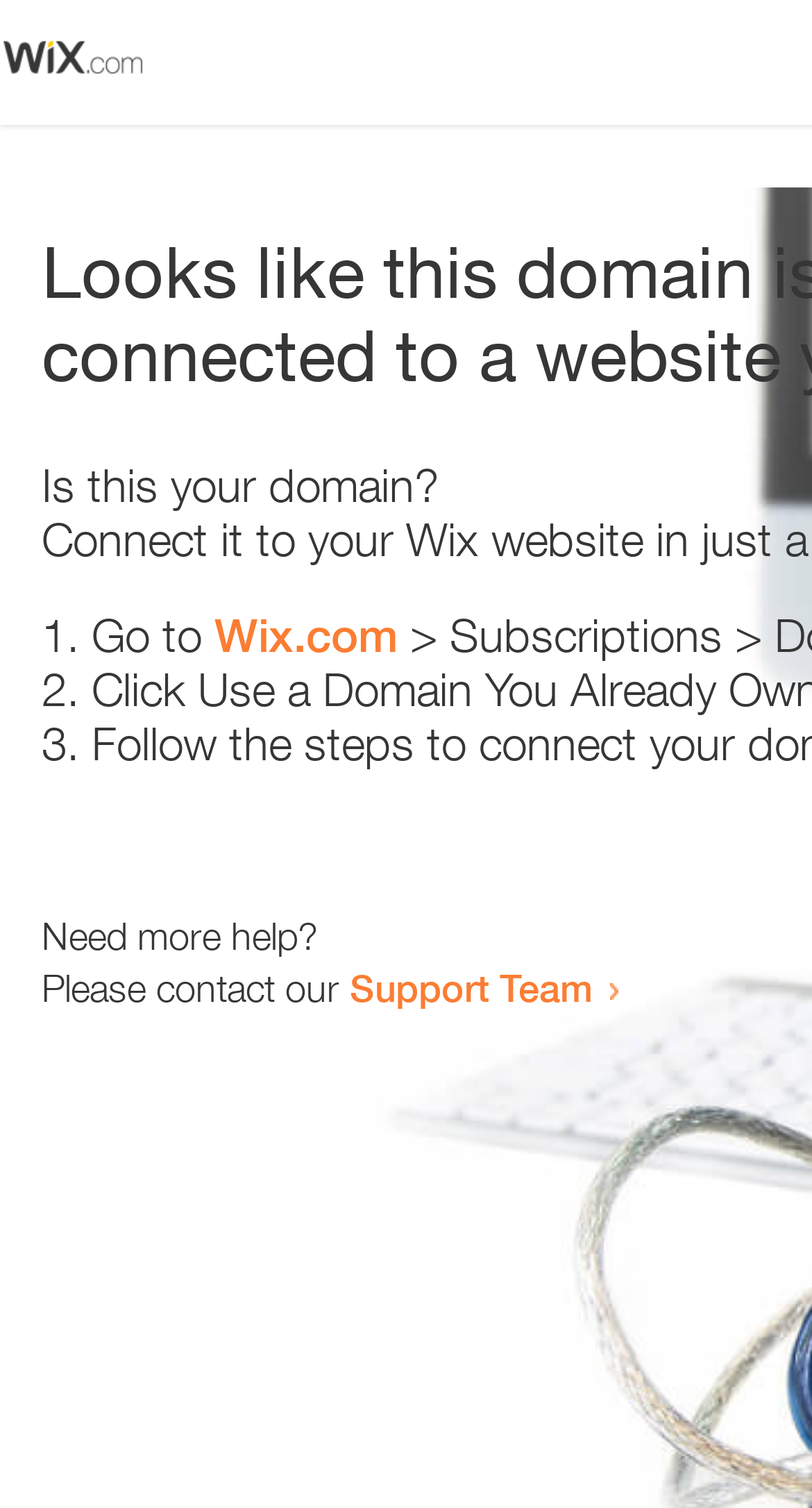Provide the bounding box coordinates for the UI element that is described as: "Support Team".

[0.431, 0.64, 0.731, 0.67]